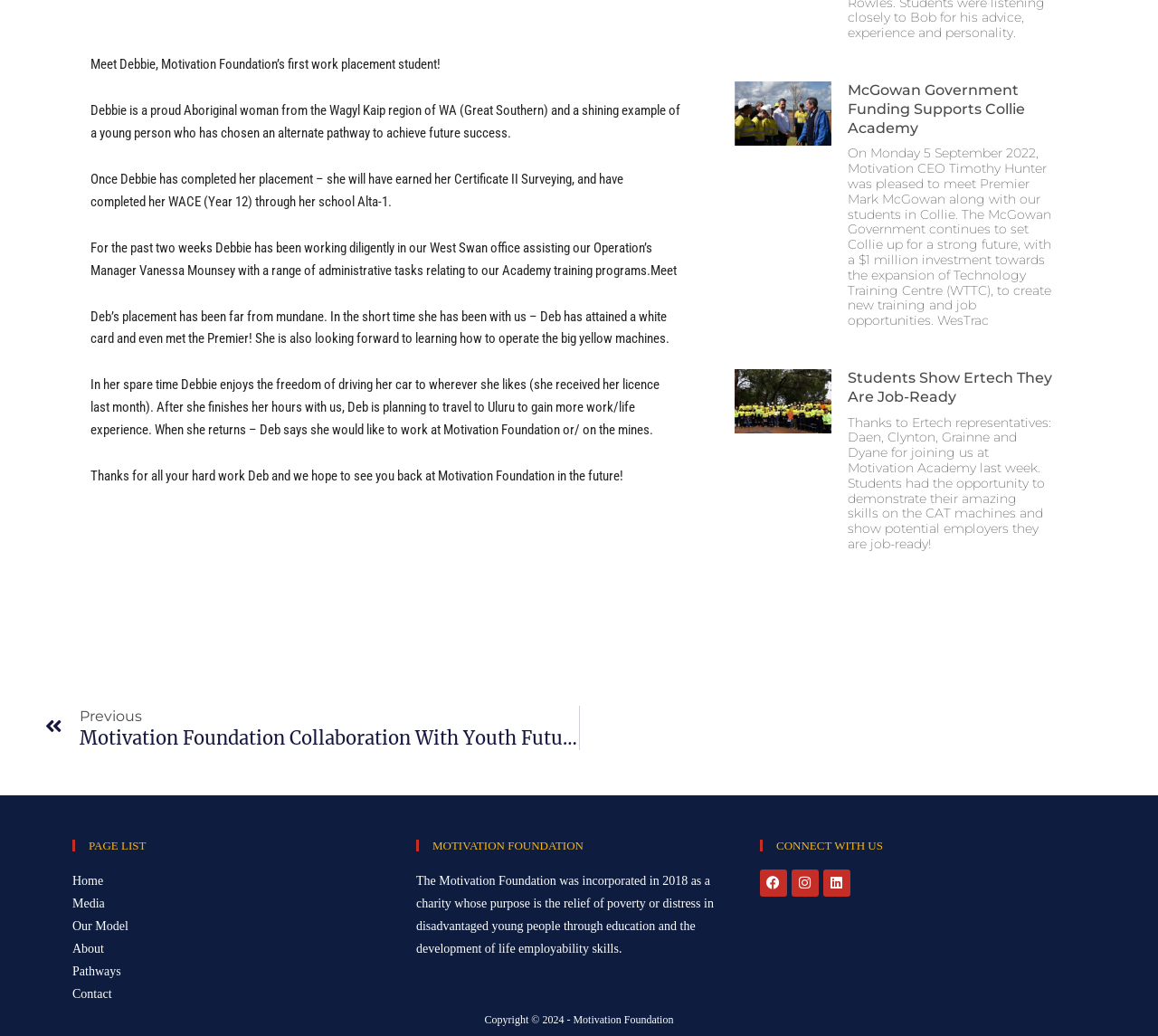Refer to the image and offer a detailed explanation in response to the question: How many social media links are on the webpage?

The answer can be found by counting the number of social media links in the 'CONNECT WITH US' section. There are three links, one each for Facebook, Instagram, and Linkedin.